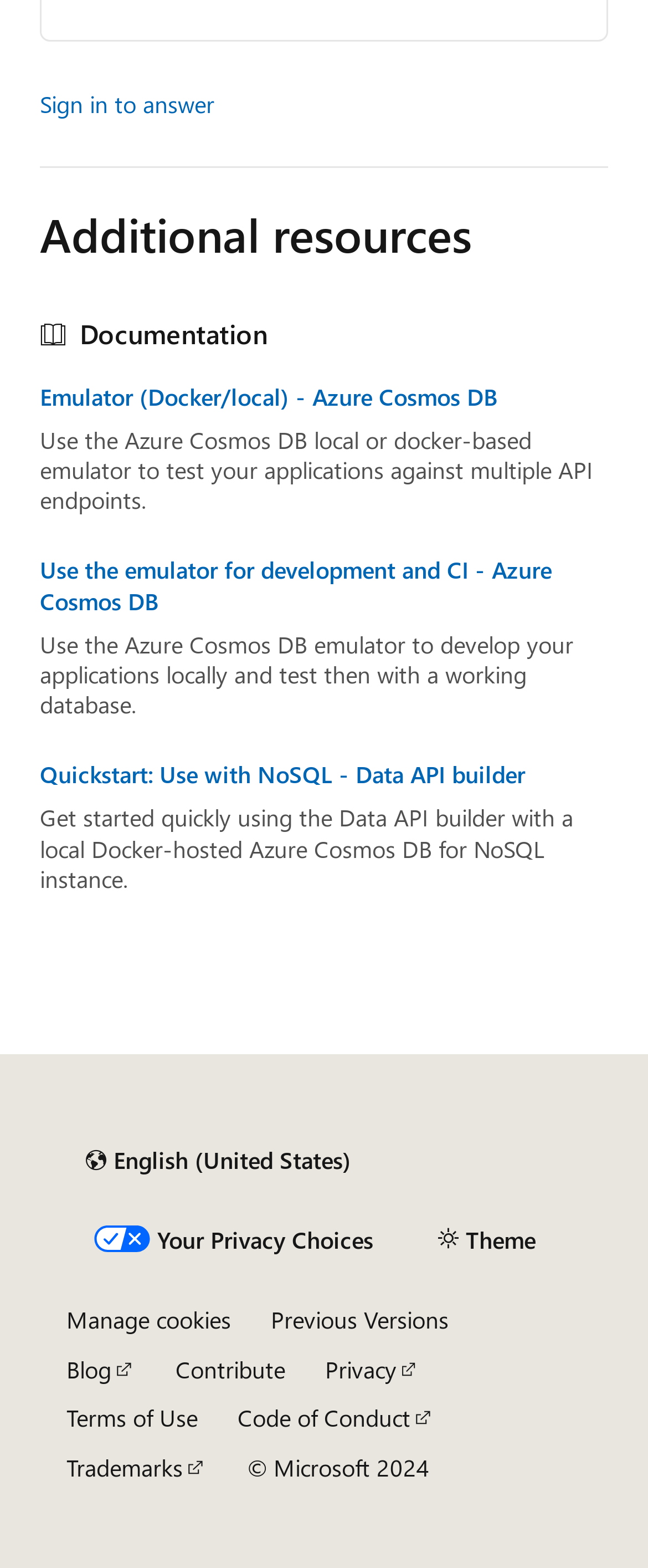How many buttons are there at the bottom of the page?
Deliver a detailed and extensive answer to the question.

I counted the number of buttons at the bottom of the page, which includes the 'Theme' button, the 'Manage cookies' button, and no more.